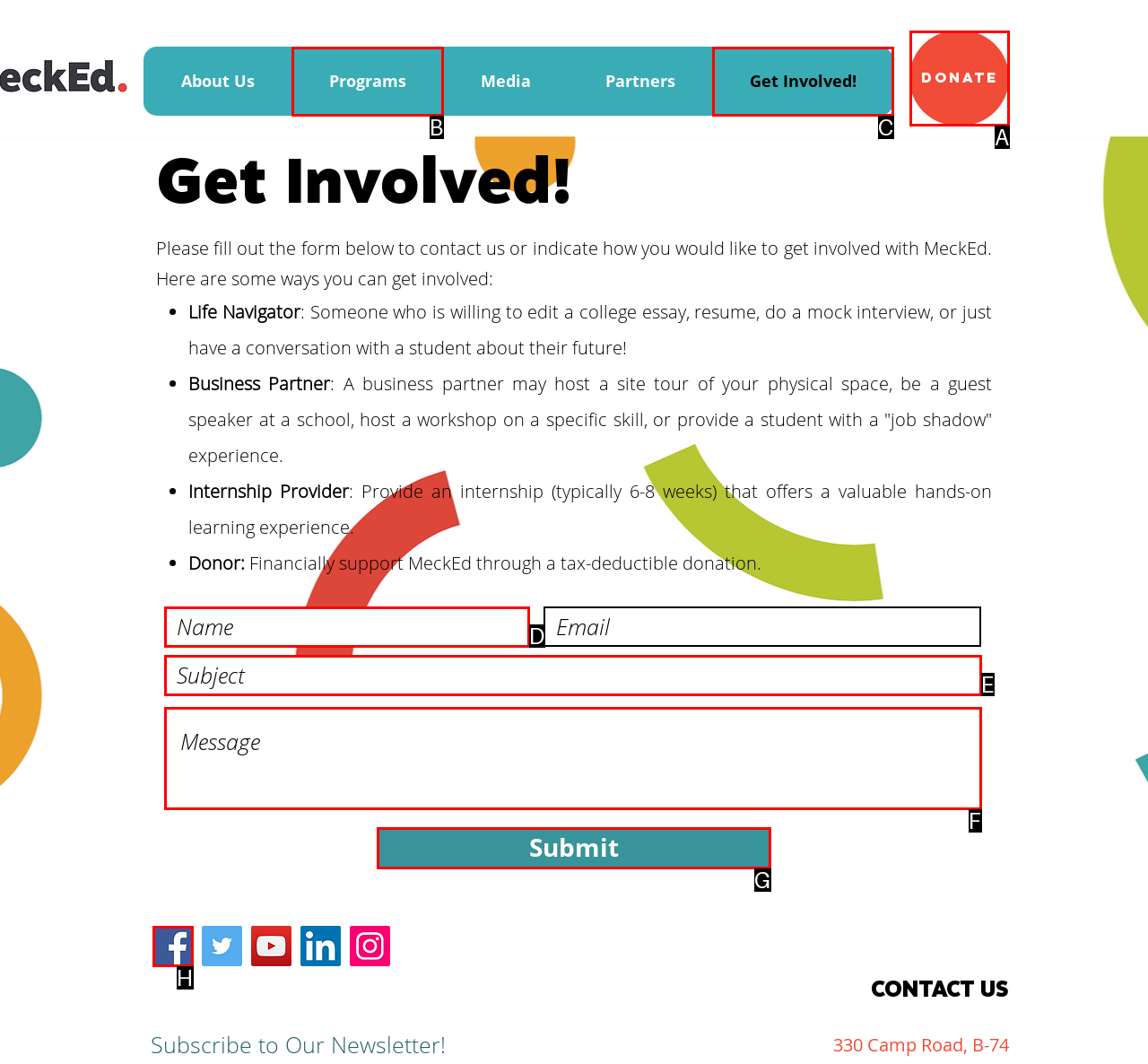Please identify the correct UI element to click for the task: Fill out the form Respond with the letter of the appropriate option.

D